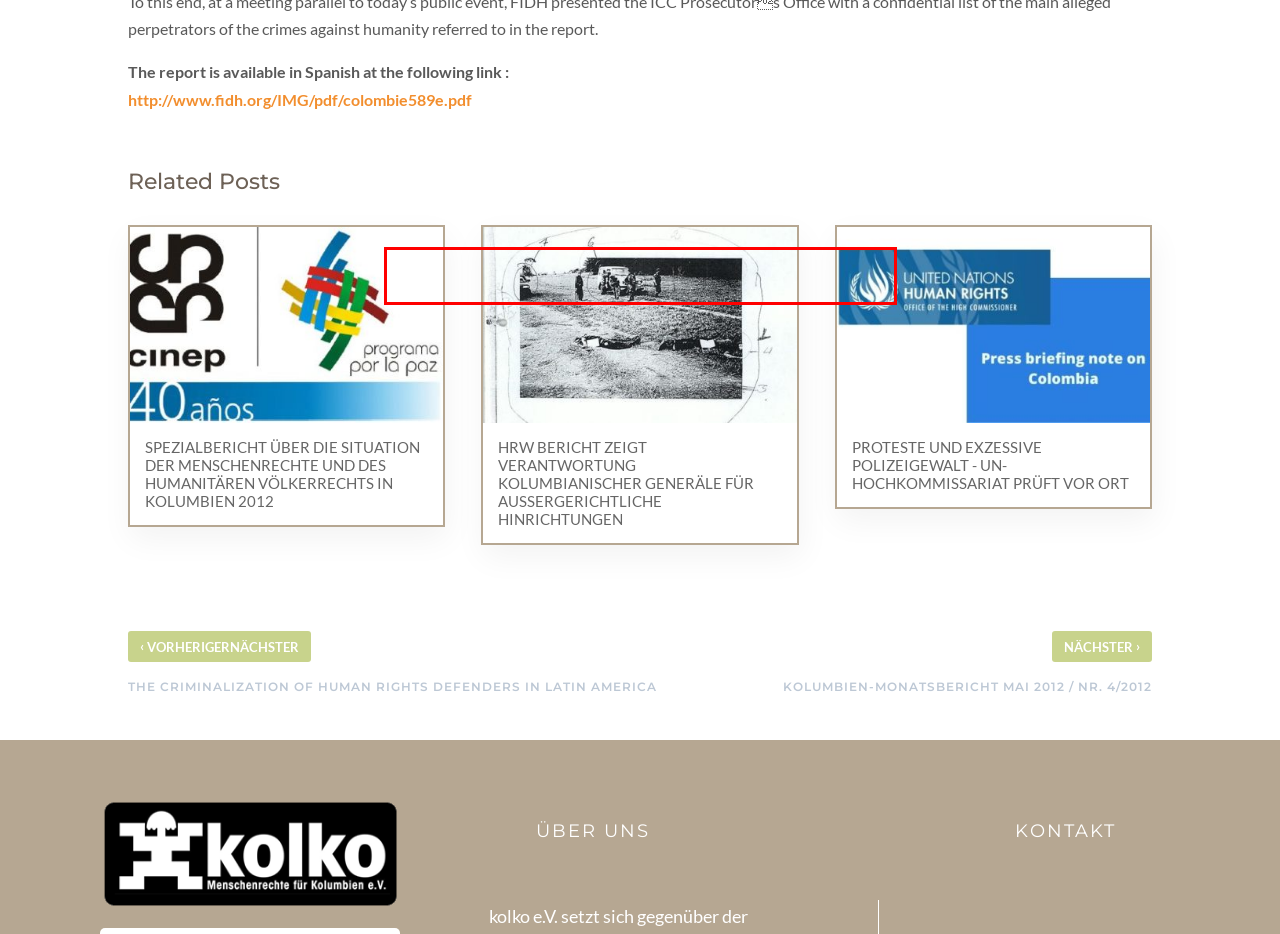Extract and provide the text found inside the red rectangle in the screenshot of the webpage.

Inhalte von Videoplattformen und Social-Media-Plattformen werden standardmäßig blockiert. Wenn Cookies von externen Medien akzeptiert werden, bedarf der Zugriff auf diese Inhalte keiner manuellen Einwilligung mehr.